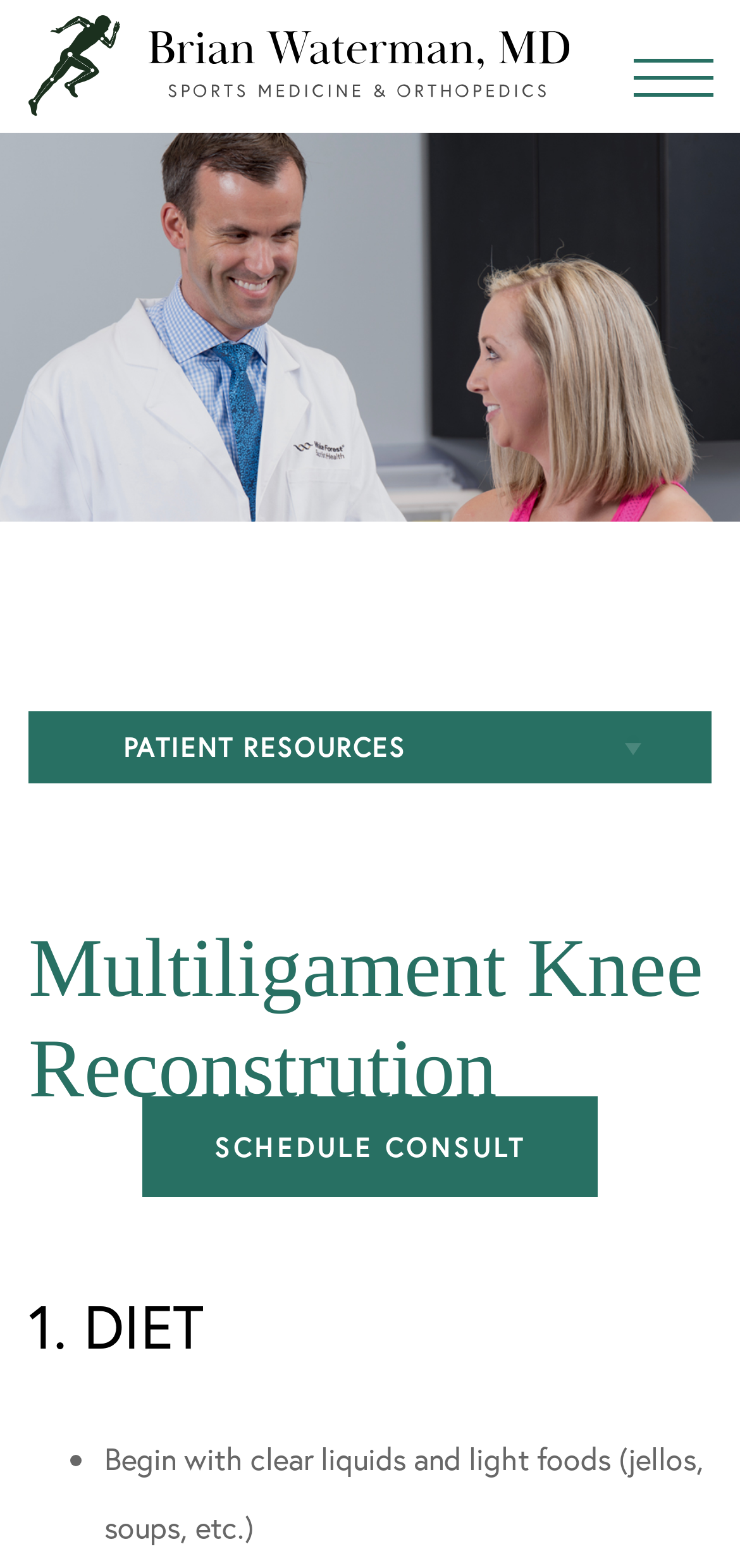Please give the bounding box coordinates of the area that should be clicked to fulfill the following instruction: "View upcoming events". The coordinates should be in the format of four float numbers from 0 to 1, i.e., [left, top, right, bottom].

None